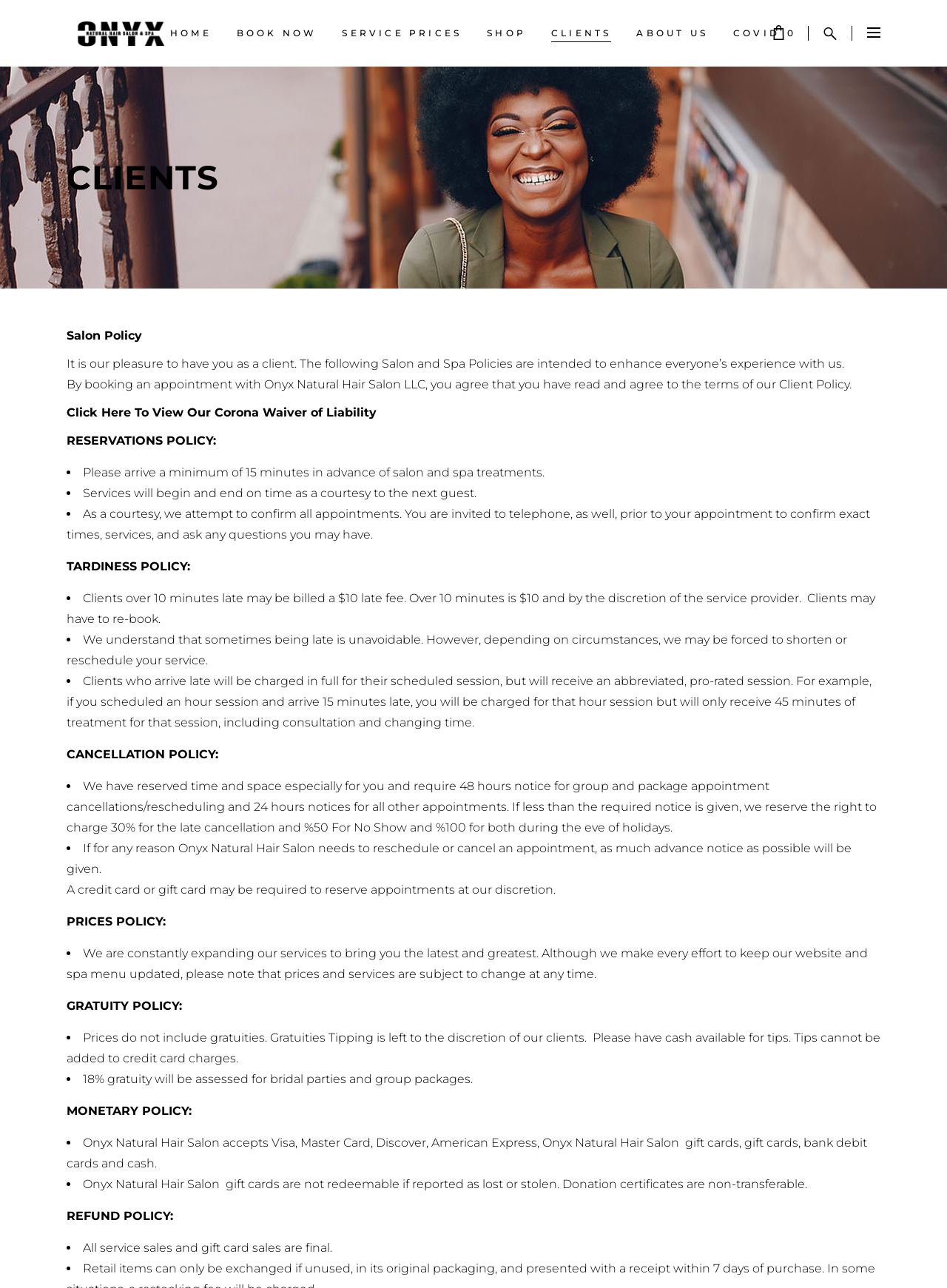Please provide the bounding box coordinates for the element that needs to be clicked to perform the instruction: "Click the BOOK NOW link". The coordinates must consist of four float numbers between 0 and 1, formatted as [left, top, right, bottom].

[0.237, 0.0, 0.348, 0.052]